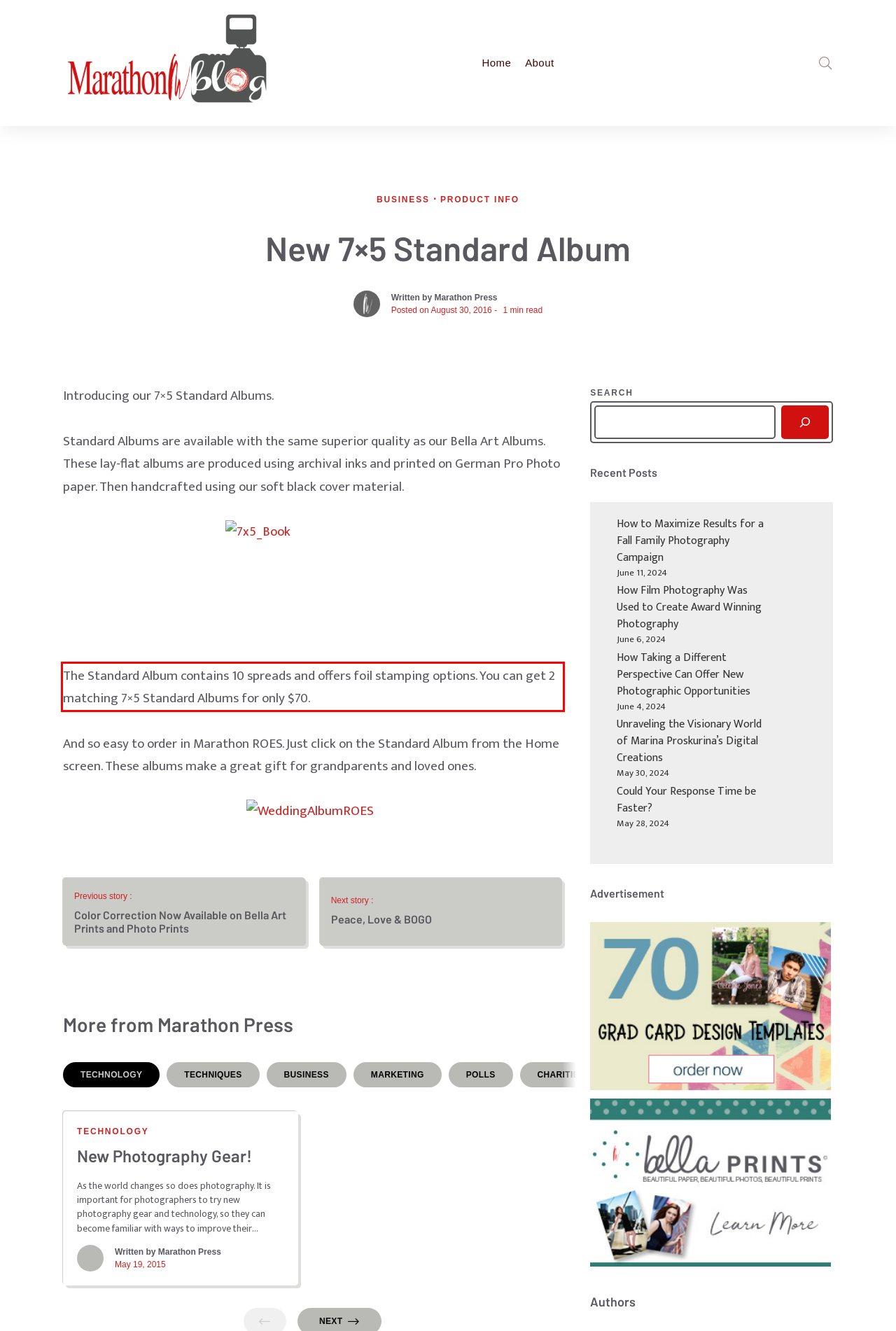Analyze the screenshot of the webpage that features a red bounding box and recognize the text content enclosed within this red bounding box.

The Standard Album contains 10 spreads and offers foil stamping options. You can get 2 matching 7×5 Standard Albums for only $70.